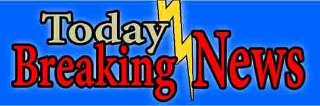Detail the scene shown in the image extensively.

The image features a vibrant and eye-catching banner with the words "Today Breaking News" prominently displayed. The word "Today" is styled in black and bold, while "Breaking" stands out in a striking red font, capturing attention effectively. A yellow lightning bolt runs between the words, adding an energetic and dynamic element to the design. The background is a bright blue, enhancing the overall impact and ensuring that the text is highly visible. This banner serves as a visual indication of timely and urgent news updates.